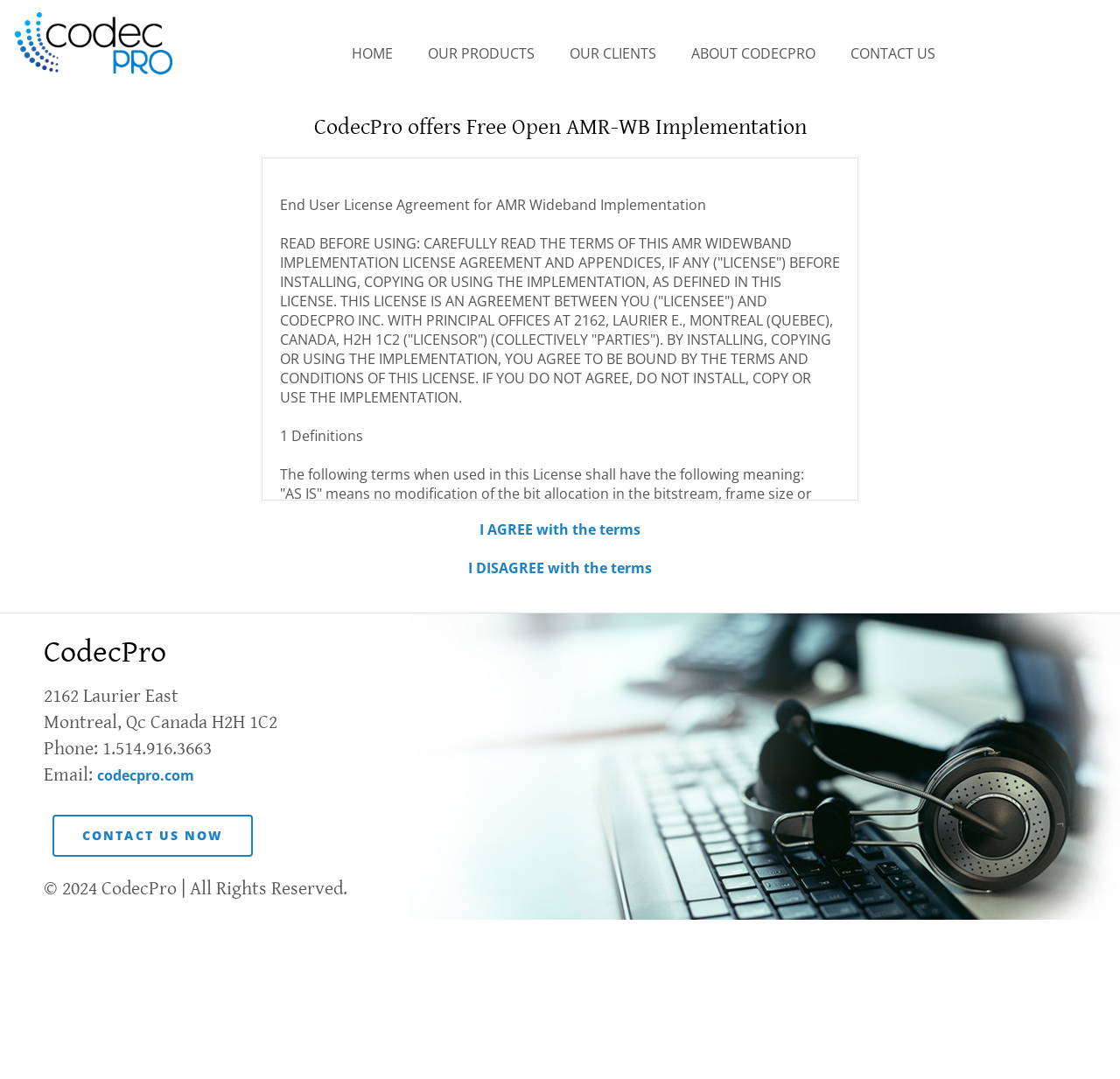Please give the bounding box coordinates of the area that should be clicked to fulfill the following instruction: "Visit the ABOUT CODECPRO page". The coordinates should be in the format of four float numbers from 0 to 1, i.e., [left, top, right, bottom].

[0.617, 0.032, 0.728, 0.058]